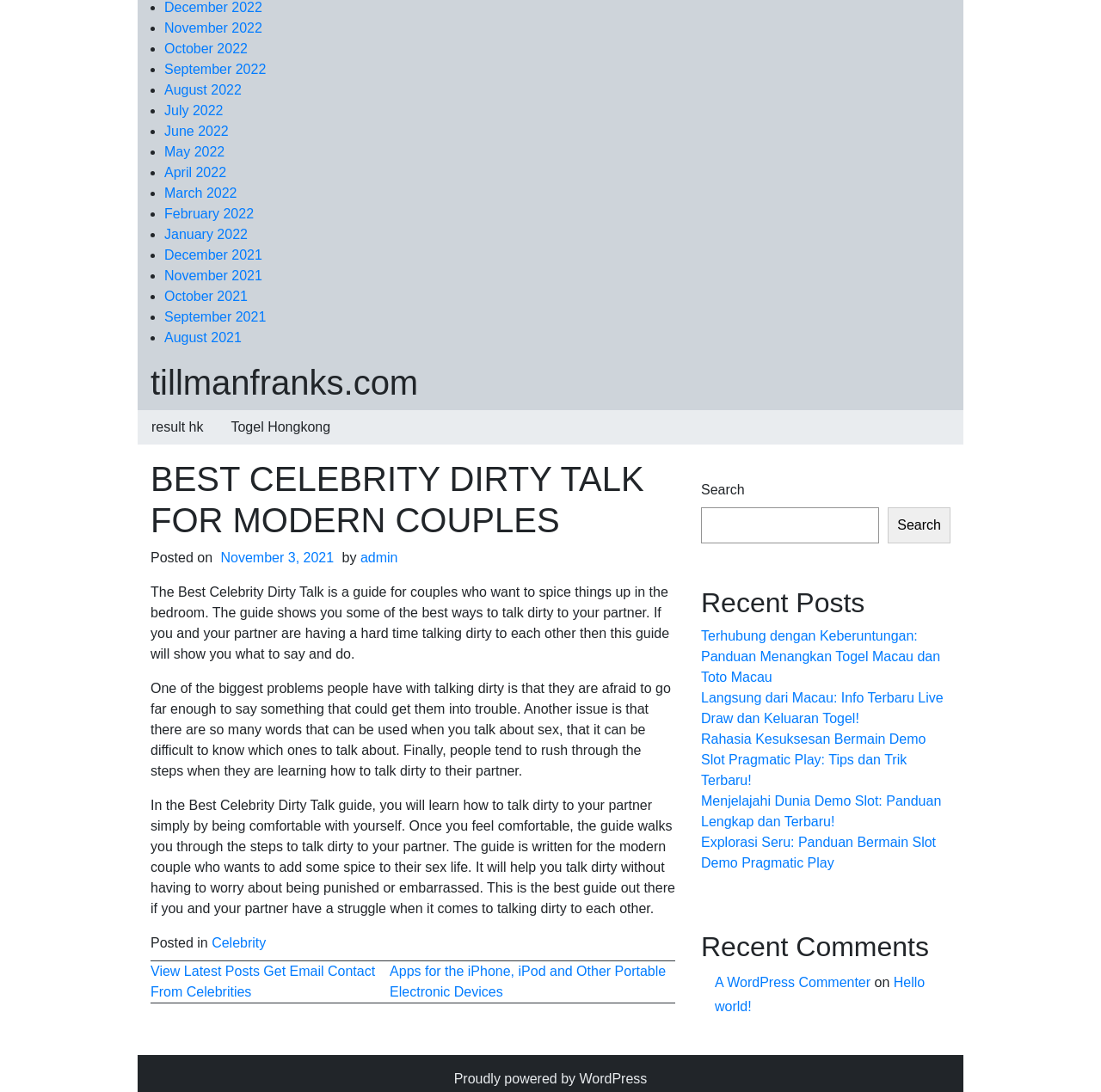Find the bounding box coordinates of the UI element according to this description: "Proudly powered by WordPress".

[0.412, 0.981, 0.588, 0.995]